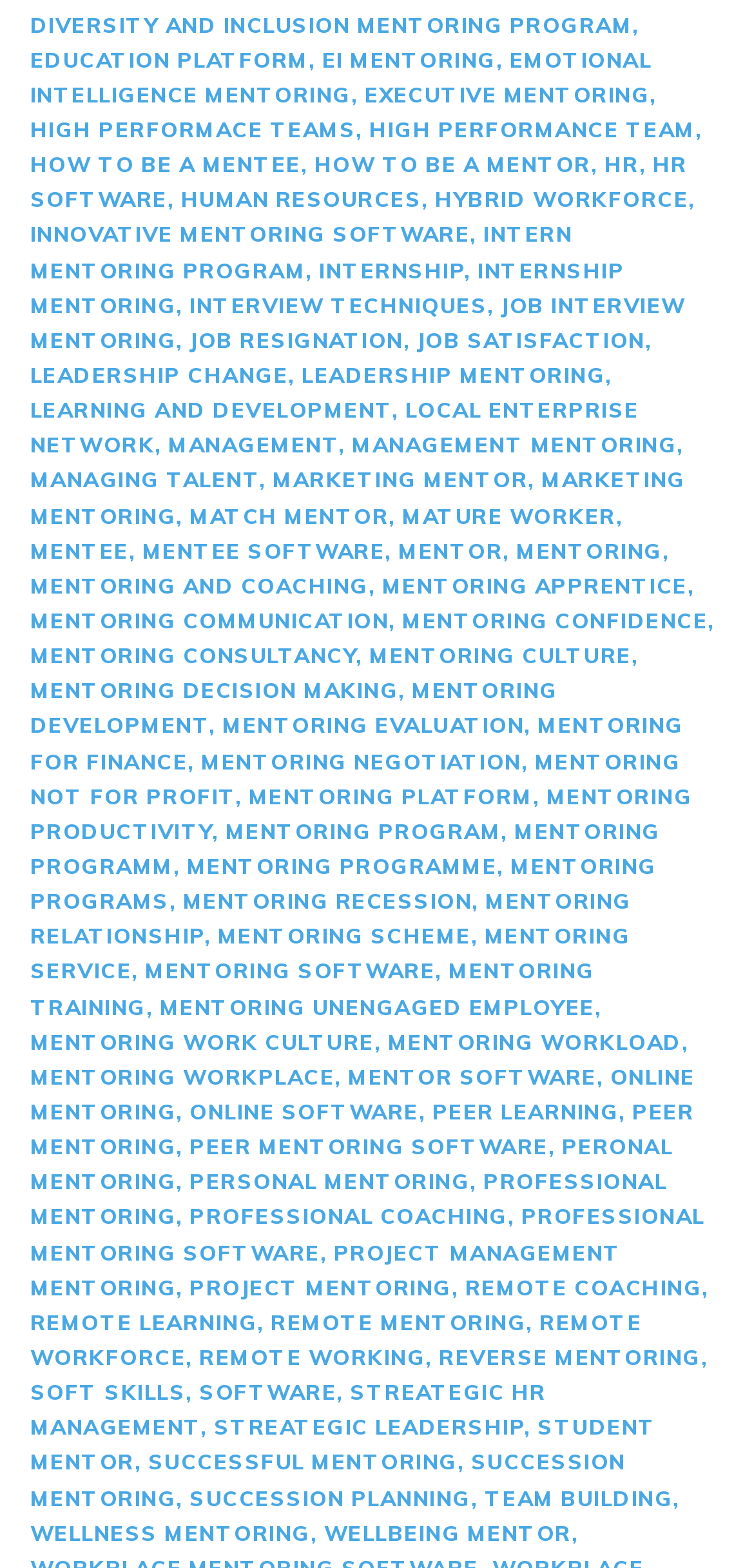Highlight the bounding box of the UI element that corresponds to this description: "HR".

[0.784, 0.096, 0.848, 0.114]